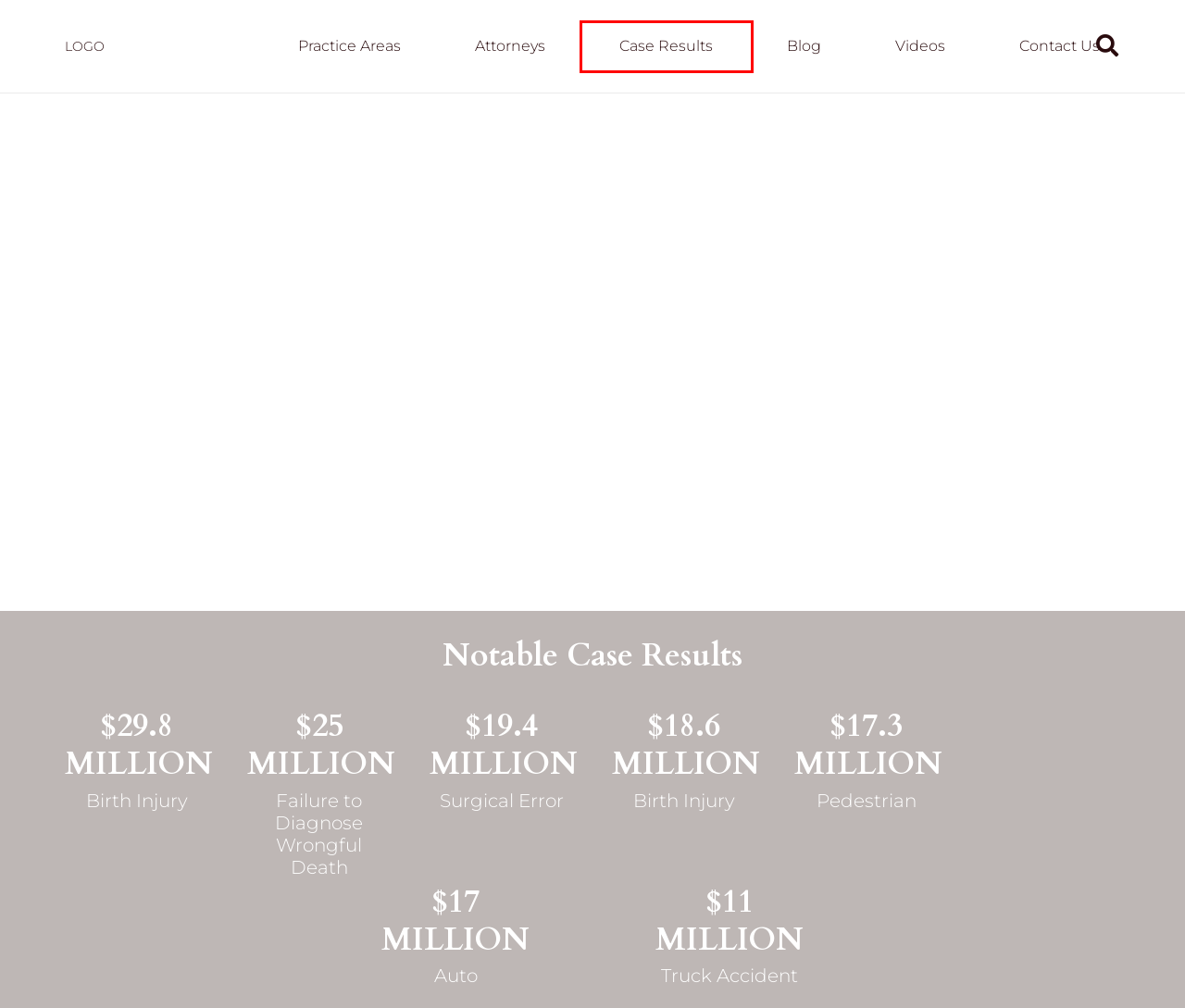Given a screenshot of a webpage with a red bounding box highlighting a UI element, choose the description that best corresponds to the new webpage after clicking the element within the red bounding box. Here are your options:
A. Medical Malpractice Archives - Baizer Kolar Neiman P.C.
B. Settling your Medical Malpractice Claim - Baizer Kolar Neiman P.C.
C. Firm Videos - Baizer Kolar Neiman P.C.
D. Baizer Kolar P.C. | Chicago Personal Injury Law Blog
E. Baizer Kolar P.C. Notable Case Results
F. Contact Baizer Kolar P.C. | Chicago, IL
G. Baizer Kolar Neiman P.C.
H. Chicago Personal Injury Lawyers | Baizer Kolar P.C.

E